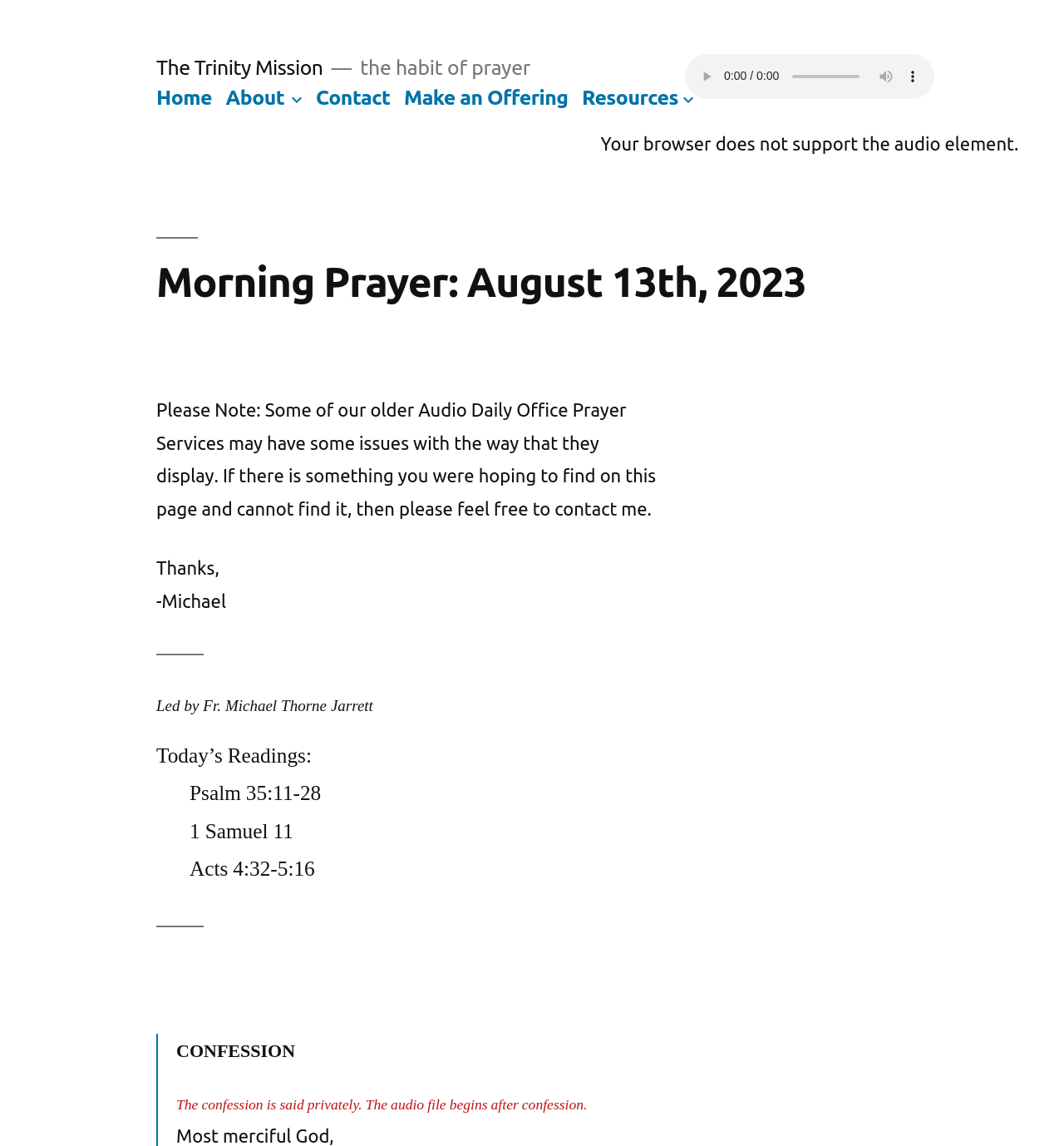Find and specify the bounding box coordinates that correspond to the clickable region for the instruction: "Click the 'Home' link".

[0.147, 0.075, 0.199, 0.095]